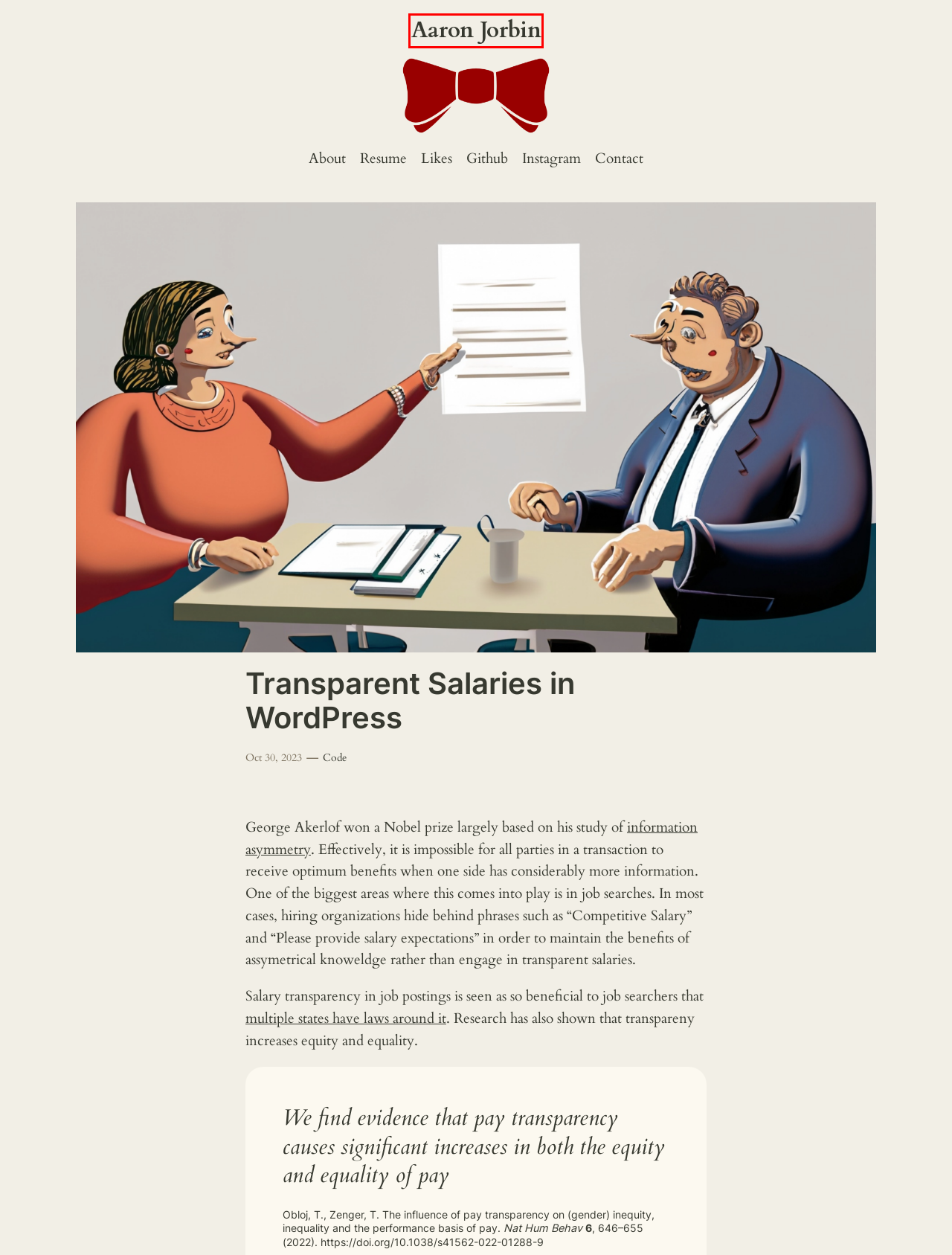Check out the screenshot of a webpage with a red rectangle bounding box. Select the best fitting webpage description that aligns with the new webpage after clicking the element inside the bounding box. Here are the candidates:
A. What Is Pay Transparency and Which States Require It? - NerdWallet
B. Get In Touch - Aaron Jorbin
C. Careers detail | Pantheon.io
D. Resume - Aaron Jorbin
E. Aaron Jorbin - Polyhistoric man of the web
F. Code Archives - Aaron Jorbin
G. Likes Archive - Aaron Jorbin
H. About - Aaron Jorbin

E